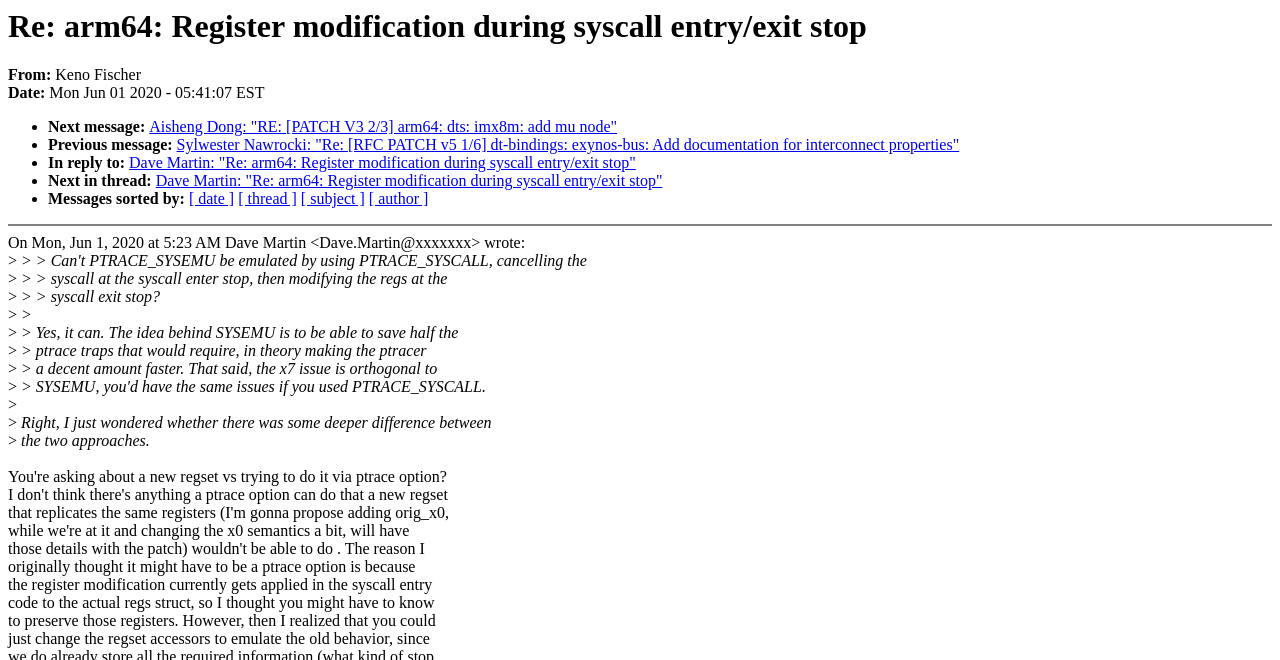Please specify the coordinates of the bounding box for the element that should be clicked to carry out this instruction: "View message from Aisheng Dong". The coordinates must be four float numbers between 0 and 1, formatted as [left, top, right, bottom].

[0.117, 0.179, 0.482, 0.205]